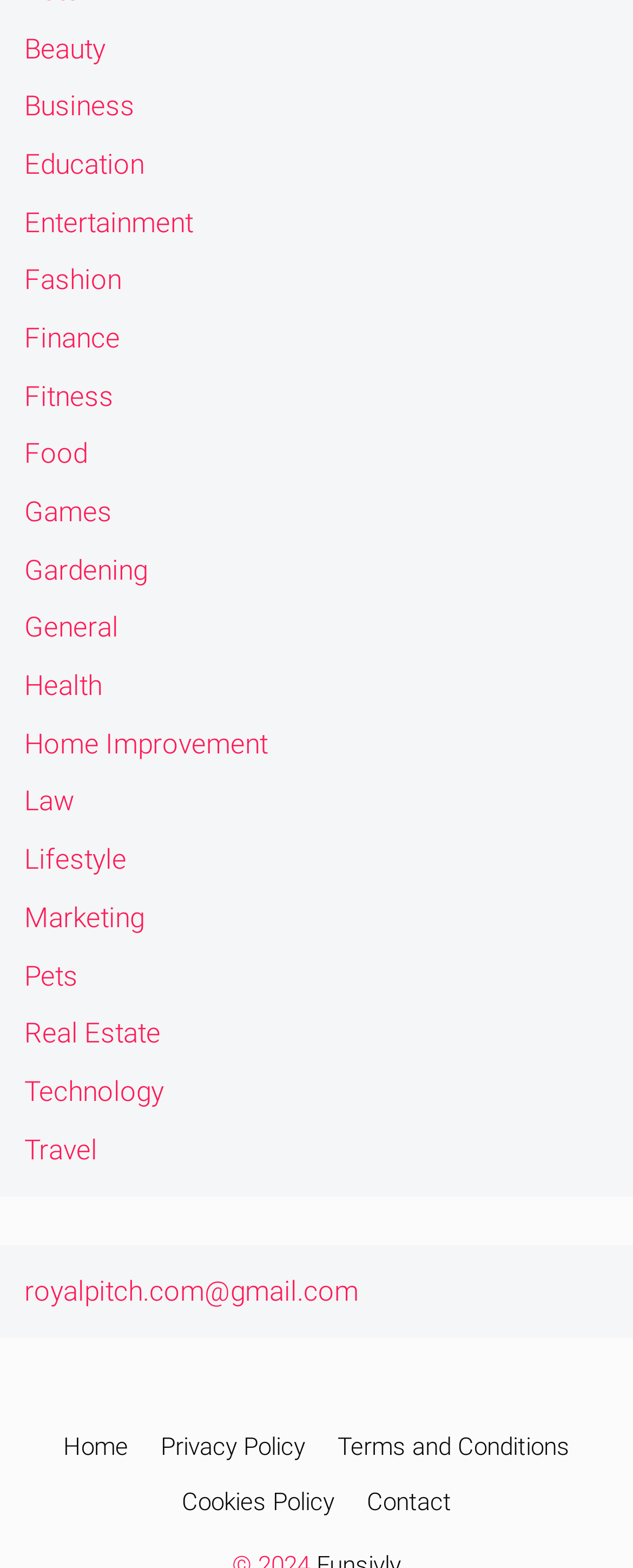Provide a thorough and detailed response to the question by examining the image: 
What is the email address at the bottom?

The email address at the bottom is 'royalpitch.com@gmail.com' because it is the link element with the OCR text 'royalpitch.com@gmail.com' and its bounding box coordinates [0.038, 0.813, 0.567, 0.833] indicate its position at the bottom of the webpage.